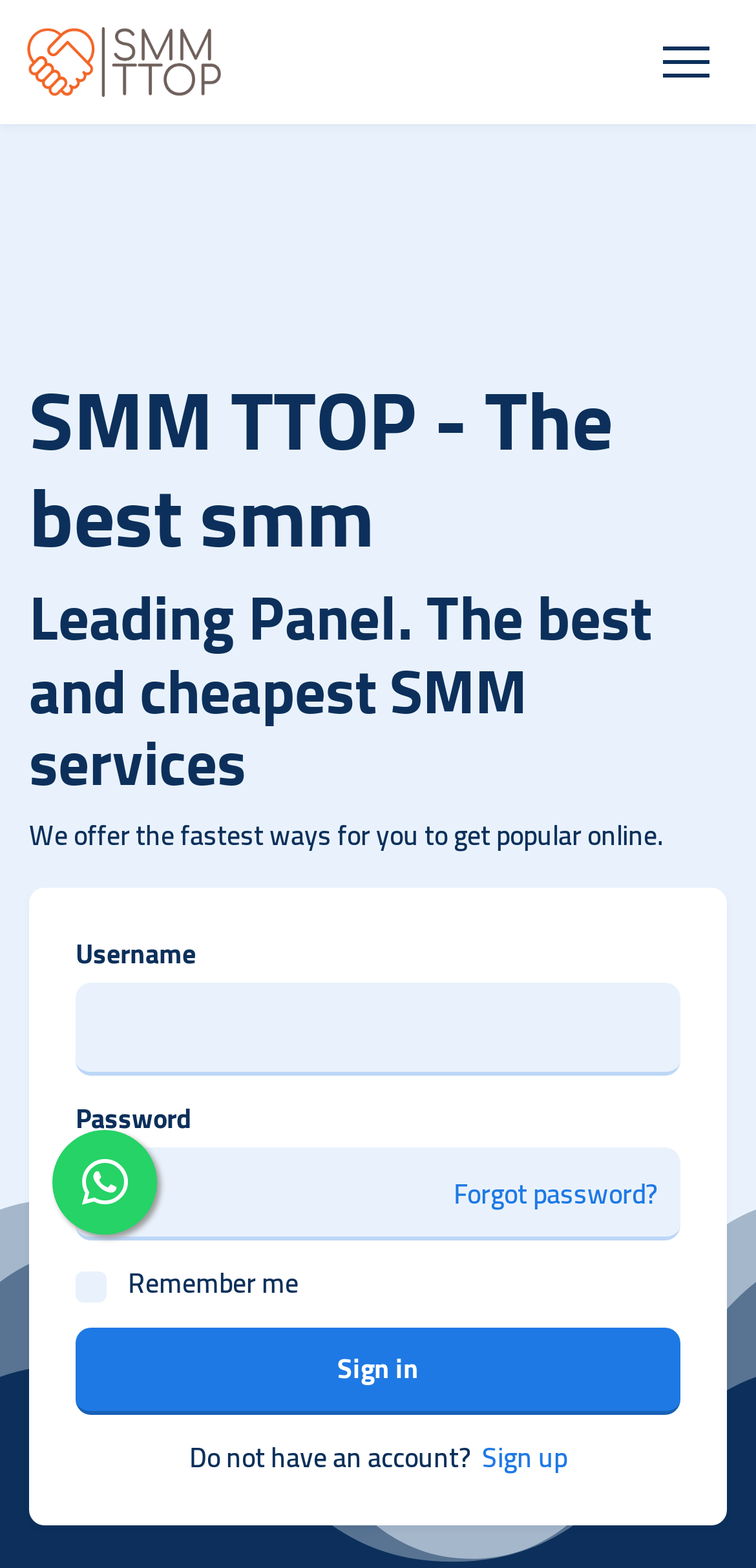Give an extensive and precise description of the webpage.

The webpage is titled "SMM TTOP - The best smm" and appears to be a login page for an SMM (Social Media Management) platform. At the top left, there is a link, and next to it, a button to toggle navigation. Below these elements, there are two headings, one with the same title as the webpage and another that reads "Leading Panel. The best and cheapest SMM services". 

Under these headings, there is a paragraph of text that explains the platform's services, stating "We offer the fastest ways for you to get popular online." 

In the middle of the page, there is a login form with two input fields, one for "Username" and another for "Password", each accompanied by a static text label. The username input field is located above the password input field. 

To the right of the password input field, there is a link to "Forgot password?". Below the login form, there is a button to "Sign in". 

At the bottom of the page, there is a message "Do not have an account?" followed by a link to "Sign up". On the left side of the page, near the middle, there is a small icon represented by "\uf232".